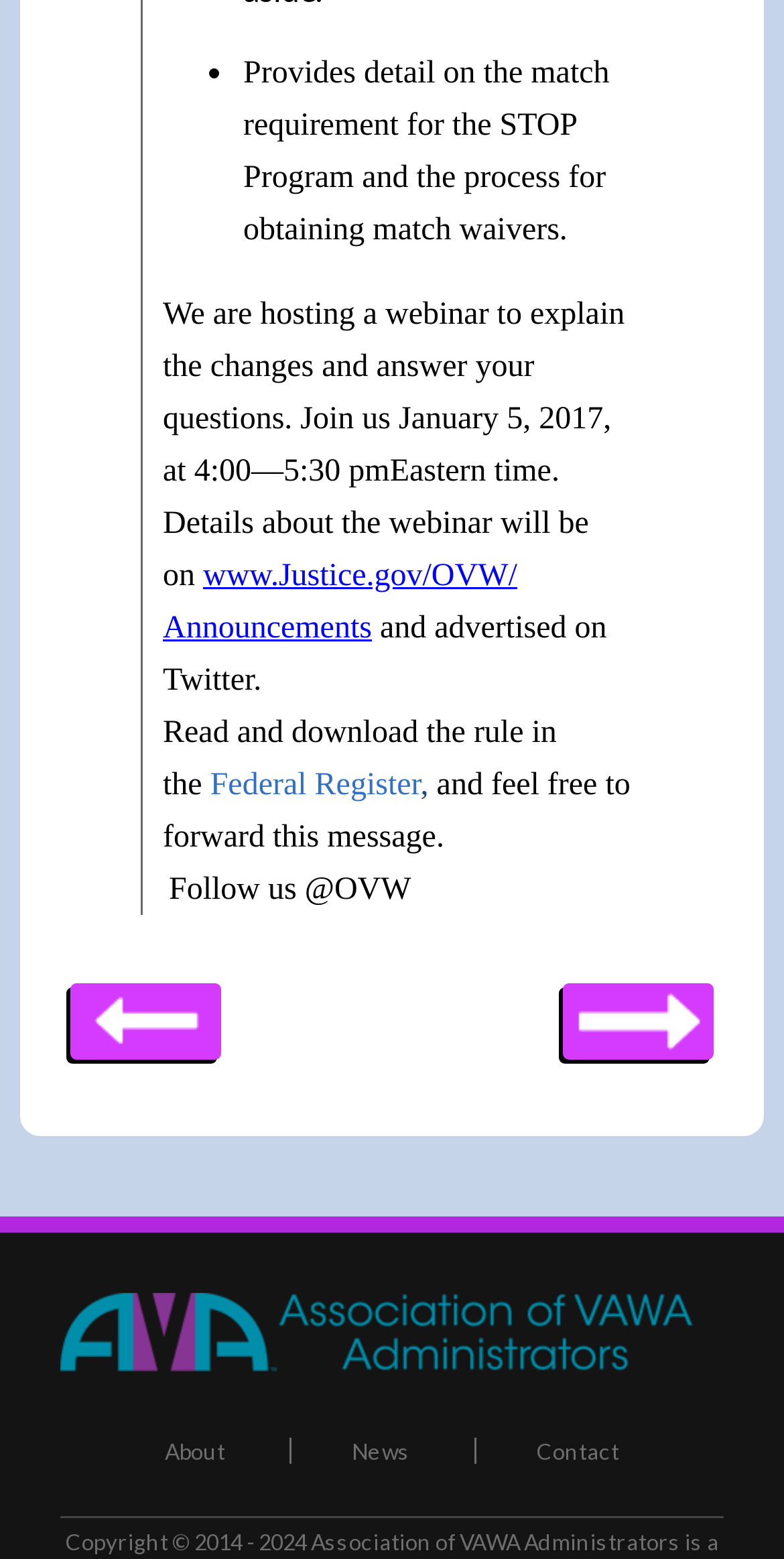What is the time of the webinar?
We need a detailed and exhaustive answer to the question. Please elaborate.

The time of the webinar can be found in the text 'Join us January 5, 2017, at 4:00—5:30 pm Eastern time.' which specifies the time as 4:00—5:30 pm.